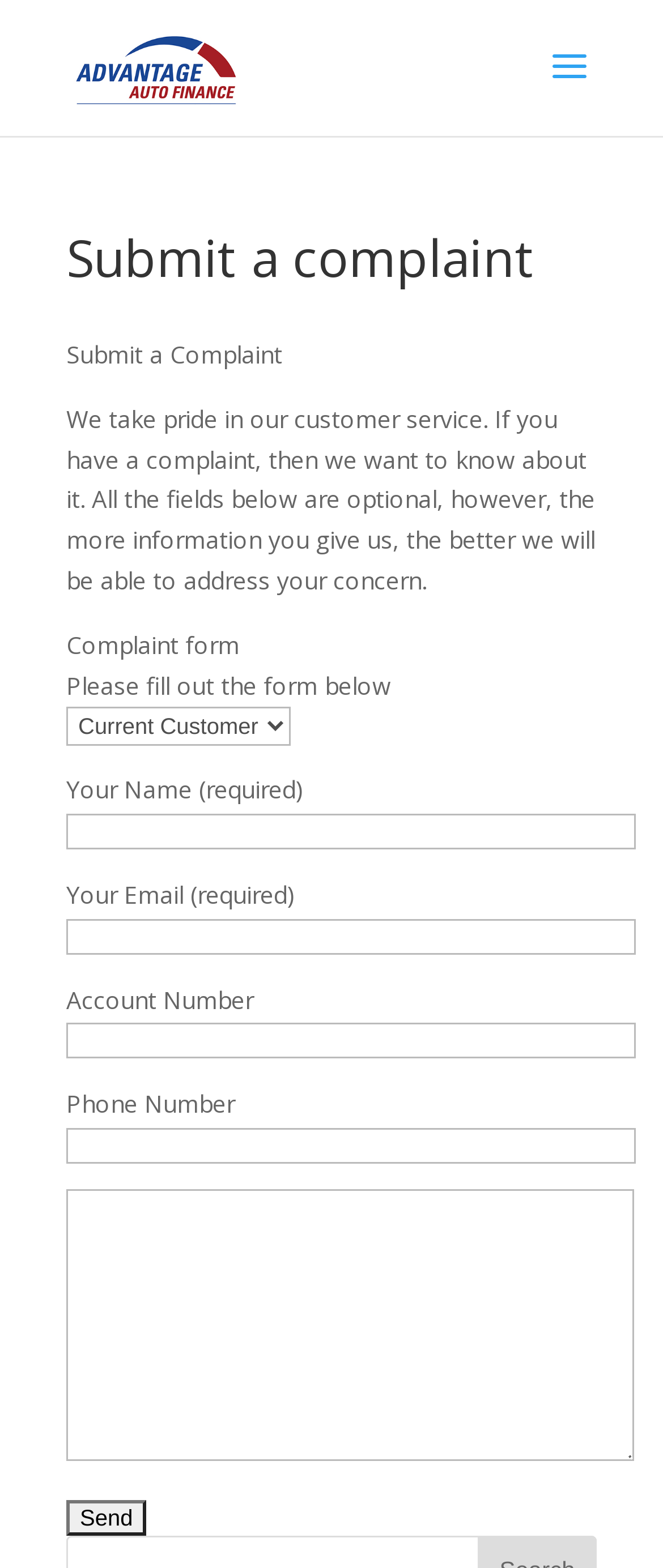Please locate the bounding box coordinates of the element's region that needs to be clicked to follow the instruction: "Enter your email address". The bounding box coordinates should be provided as four float numbers between 0 and 1, i.e., [left, top, right, bottom].

[0.1, 0.586, 0.959, 0.609]